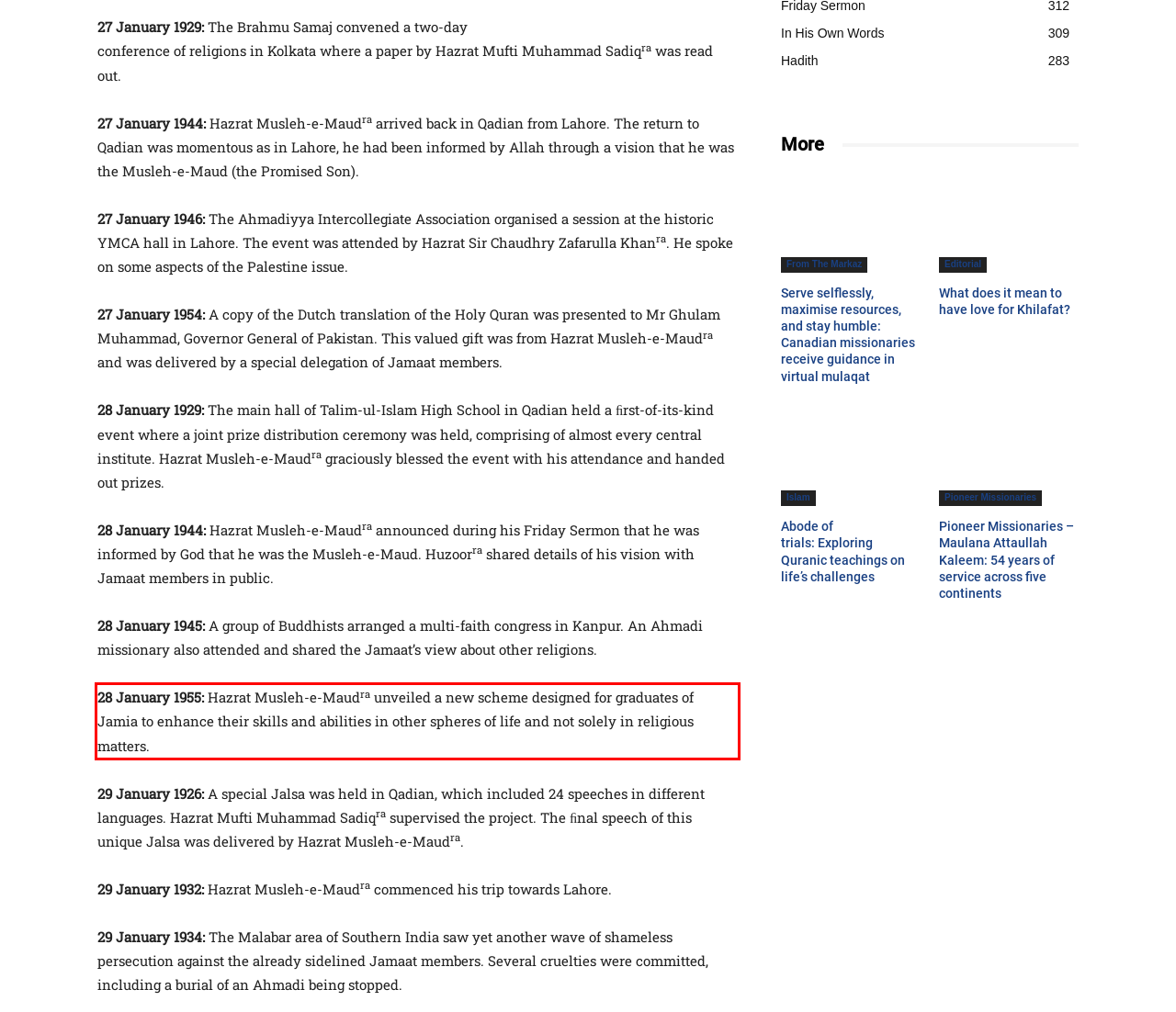Please look at the webpage screenshot and extract the text enclosed by the red bounding box.

28 January 1955: Hazrat Musleh-e-Maudra unveiled a new scheme designed for graduates of Jamia to enhance their skills and abilities in other spheres of life and not solely in religious matters.